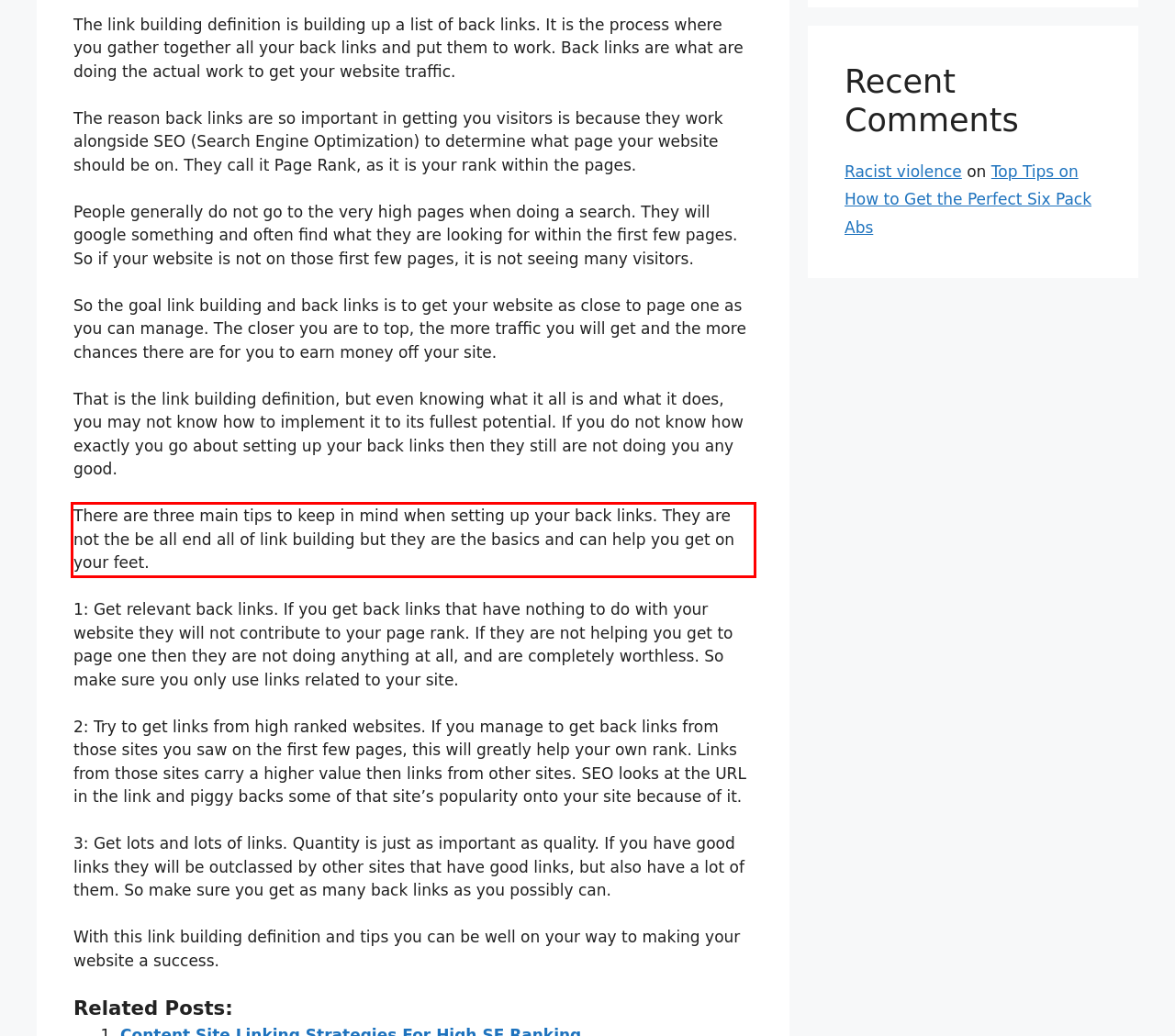Locate the red bounding box in the provided webpage screenshot and use OCR to determine the text content inside it.

There are three main tips to keep in mind when setting up your back links. They are not the be all end all of link building but they are the basics and can help you get on your feet.